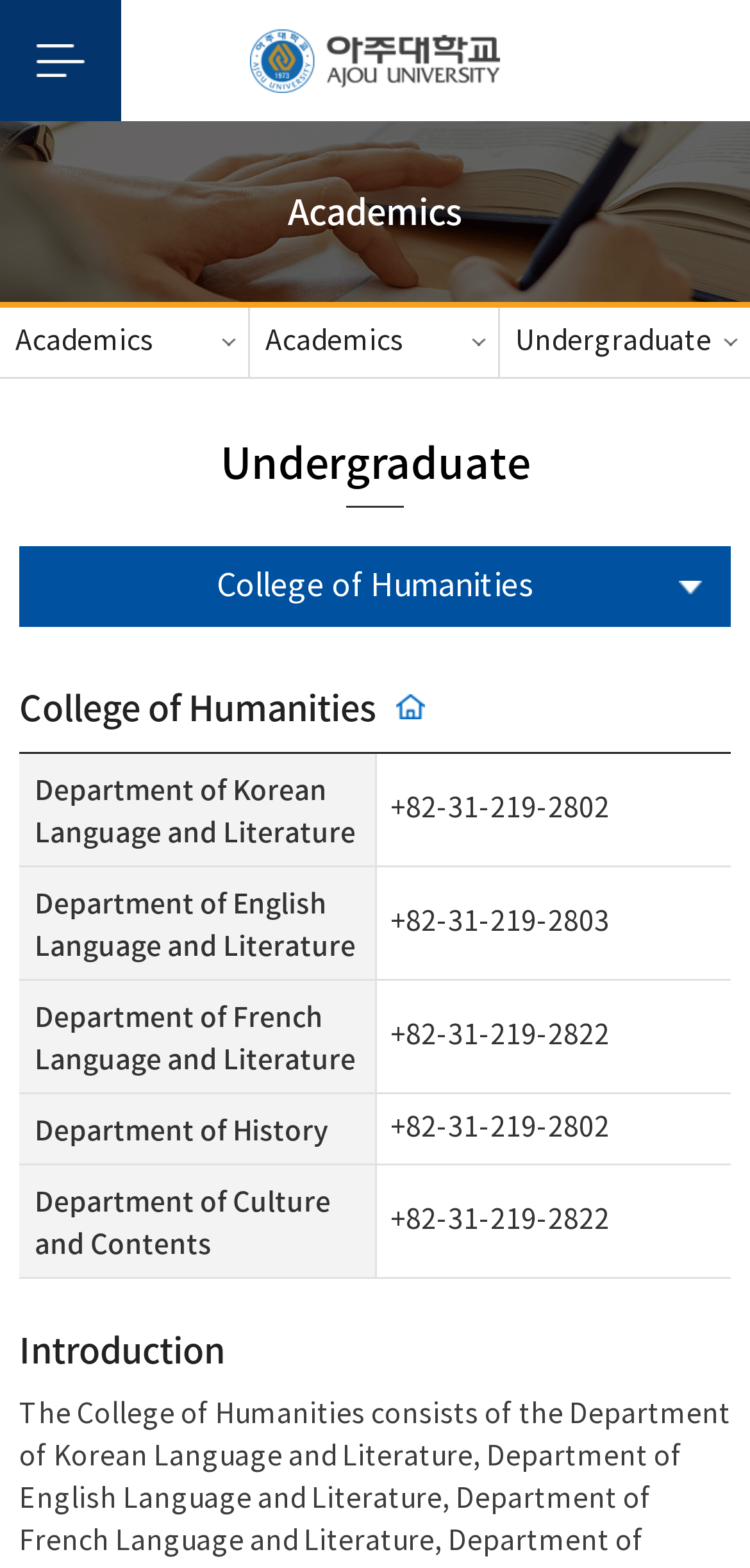Determine the bounding box coordinates of the clickable region to execute the instruction: "Read the 'Introduction'". The coordinates should be four float numbers between 0 and 1, denoted as [left, top, right, bottom].

[0.026, 0.846, 0.974, 0.889]